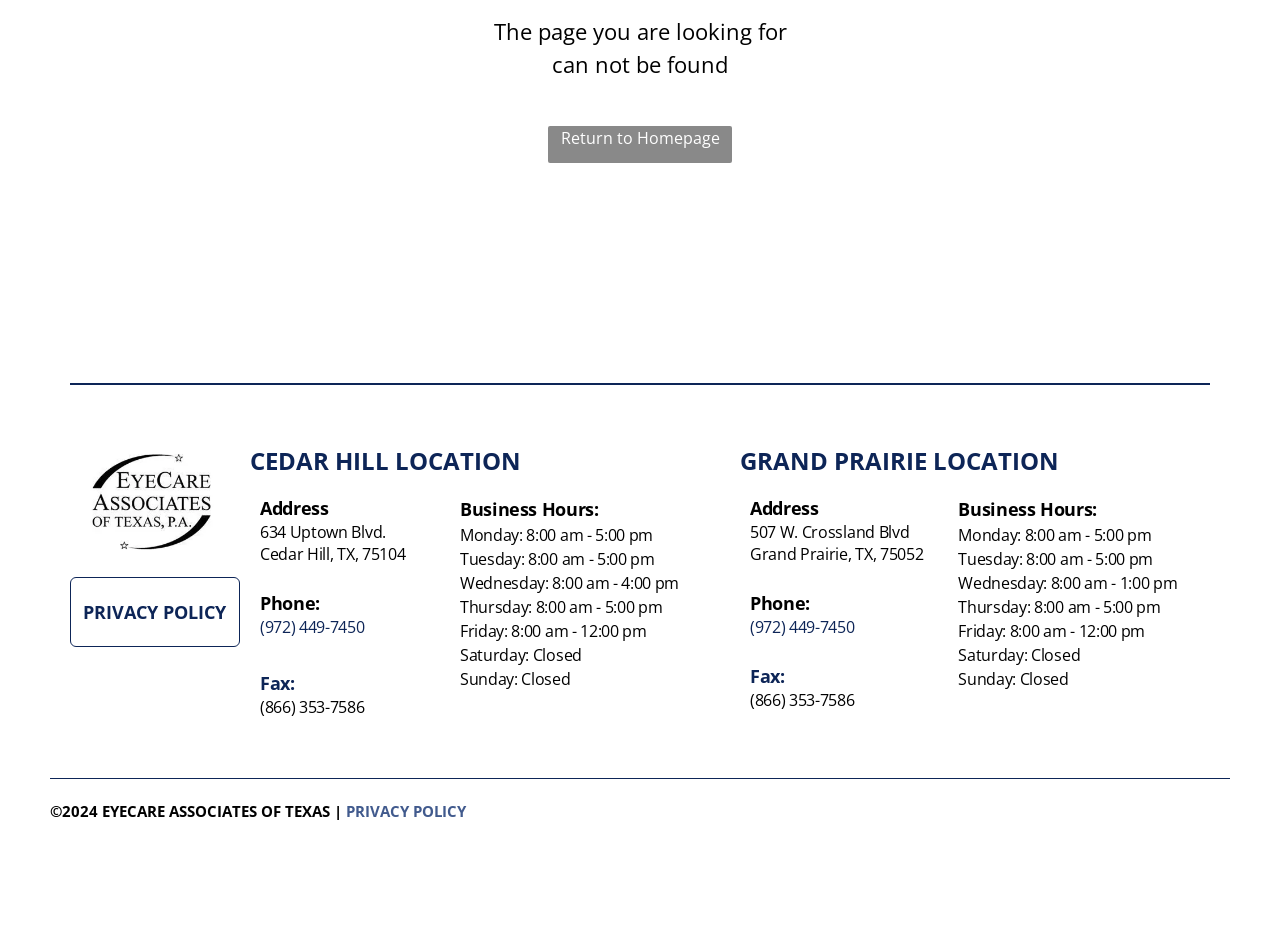Identify the bounding box coordinates for the UI element described by the following text: "Privacy policy". Provide the coordinates as four float numbers between 0 and 1, in the format [left, top, right, bottom].

[0.27, 0.861, 0.364, 0.882]